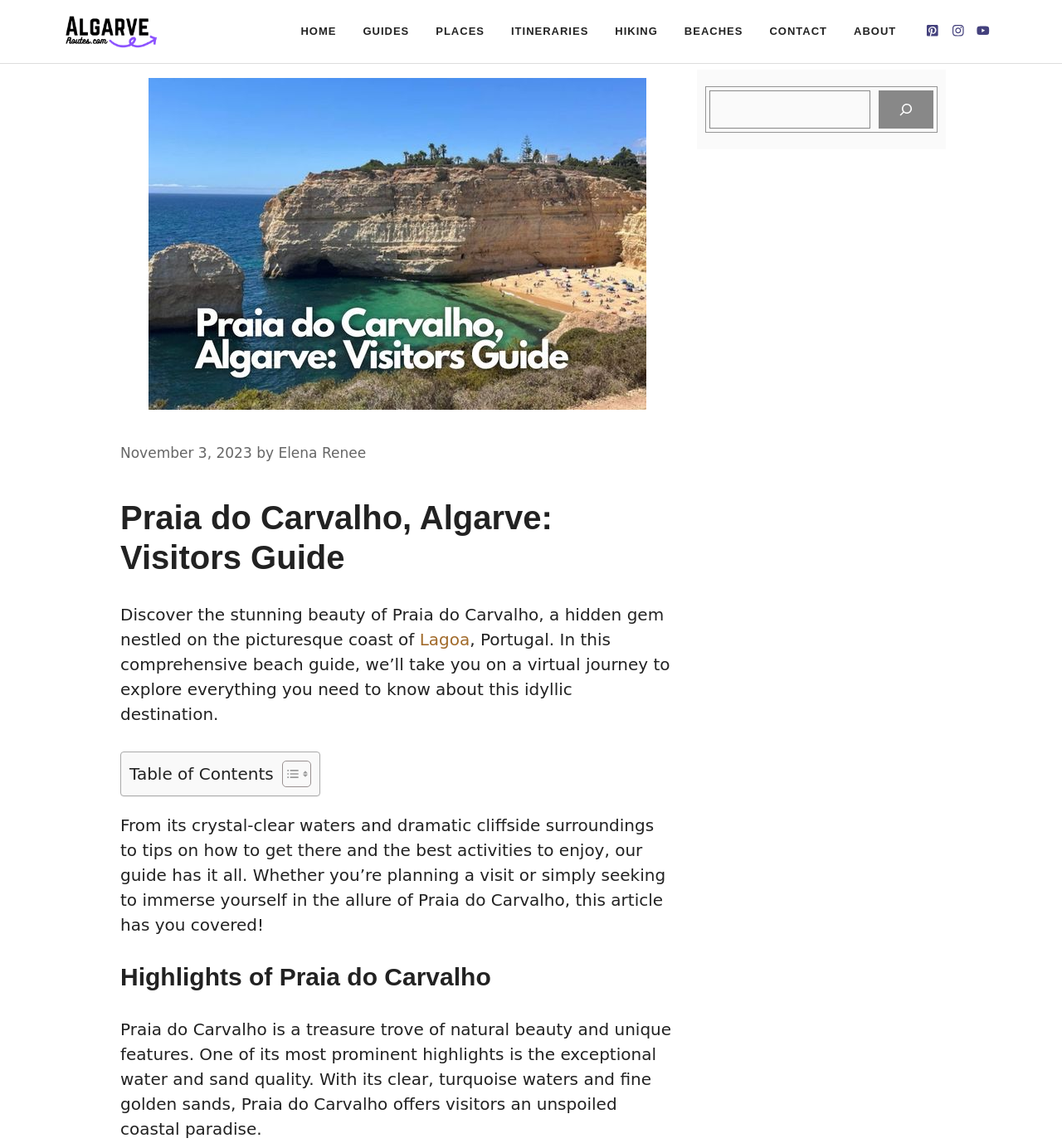What is the quality of the water at Praia do Carvalho?
Offer a detailed and exhaustive answer to the question.

I found the answer by reading the section 'Highlights of Praia do Carvalho', which describes the exceptional water quality at Praia do Carvalho. The text mentions that the water is clear and turquoise.